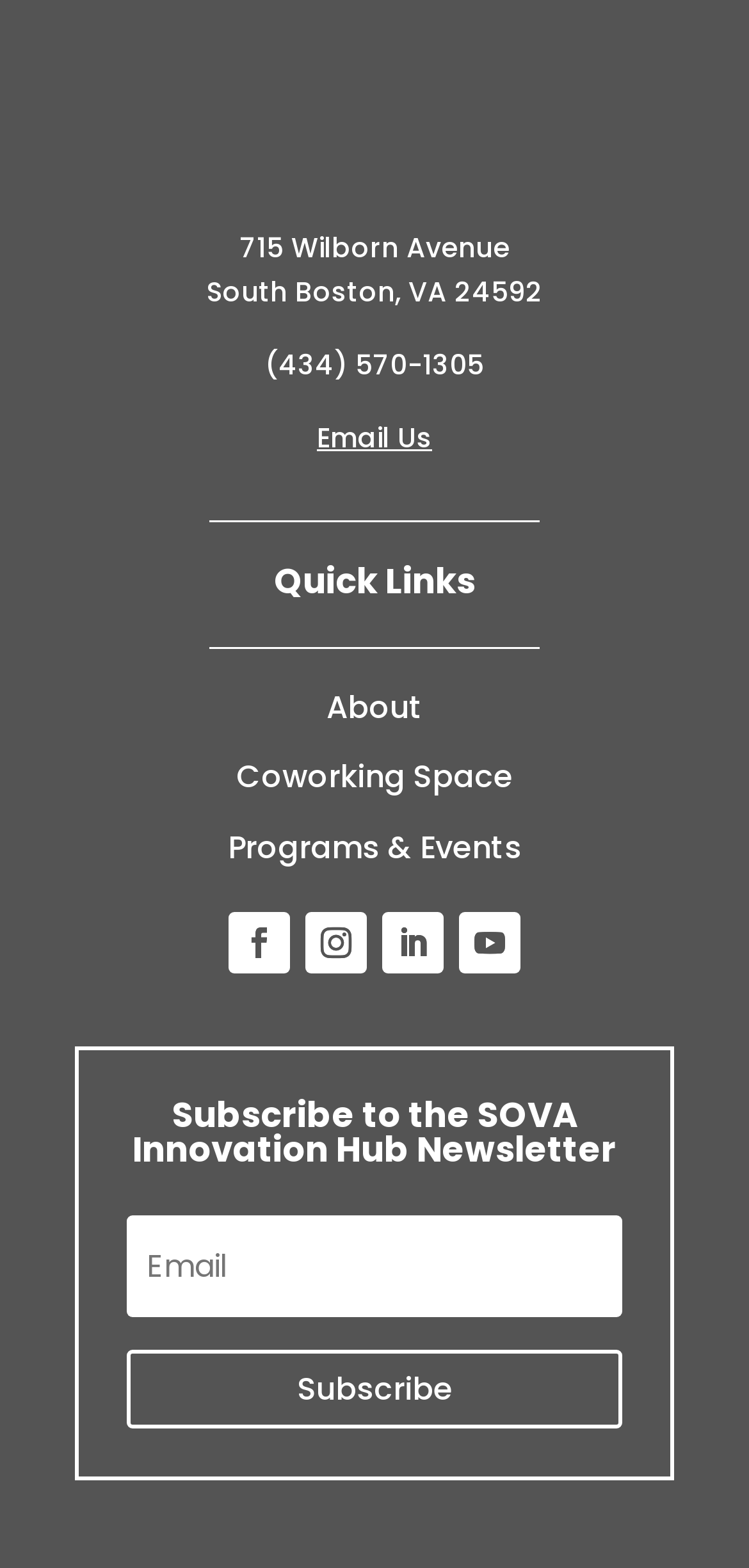What is the purpose of the textbox at the bottom of the page?
Look at the screenshot and provide an in-depth answer.

I inferred the purpose of the textbox by looking at the heading element above it, which mentions subscribing to the SOVA Innovation Hub newsletter. The textbox is likely used to input an email address to receive the newsletter.